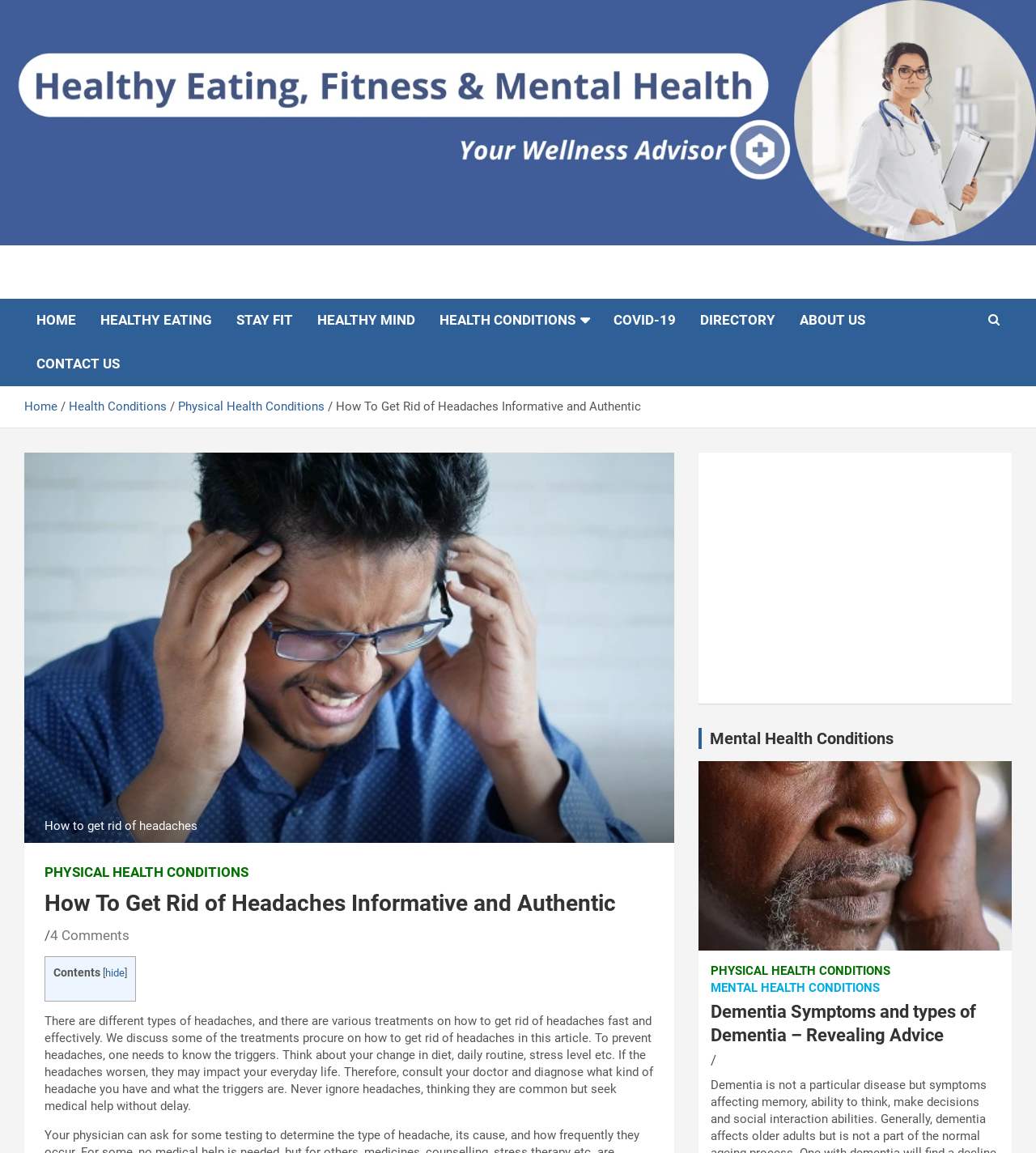Bounding box coordinates are specified in the format (top-left x, top-left y, bottom-right x, bottom-right y). All values are floating point numbers bounded between 0 and 1. Please provide the bounding box coordinate of the region this sentence describes: Stay Fit

[0.216, 0.259, 0.295, 0.297]